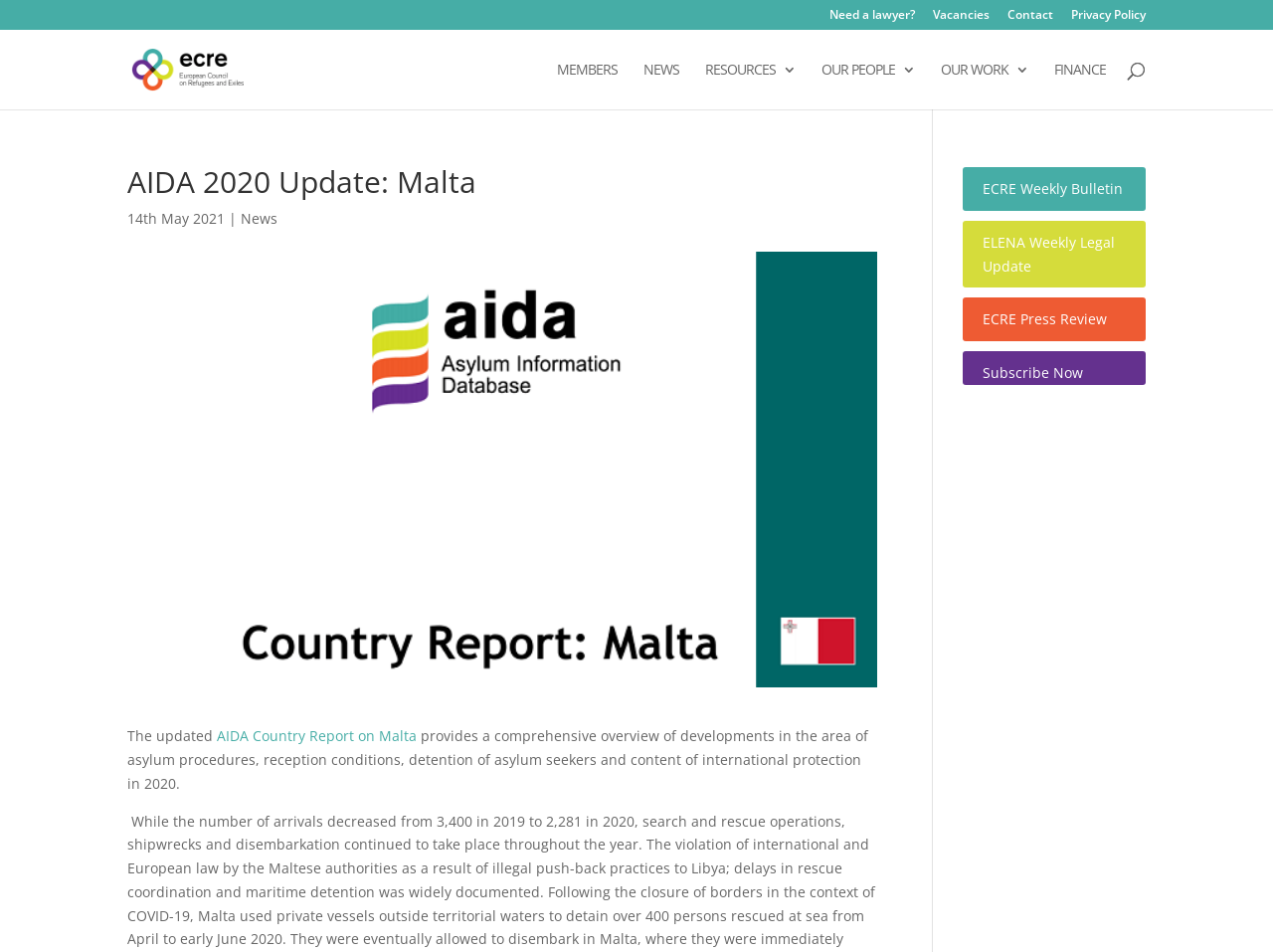Provide an in-depth caption for the webpage.

The webpage is about the European Council on Refugees and Exiles (ECRE) and specifically focuses on the AIDA 2020 Update for Malta. At the top, there are several links, including "Need a lawyer?", "Vacancies", "Contact", and "Privacy Policy", aligned horizontally. Below these links, there is a logo of the European Council on Refugees and Exiles (ECRE) accompanied by a link to the organization's page.

The main navigation menu is located below the logo, featuring links to "MEMBERS", "NEWS", "RESOURCES 3", "OUR PEOPLE 3", "OUR WORK 3", and "FINANCE", arranged horizontally. A search bar is positioned above the navigation menu, spanning almost the entire width of the page.

The main content of the webpage is divided into two sections. The first section has a heading "AIDA 2020 Update: Malta" and displays the date "14th May 2021" below it. There is a link to "News" and a brief description of the updated AIDA Country Report on Malta, which provides an overview of developments in asylum procedures, reception conditions, detention of asylum seekers, and international protection in 2020.

The second section, located below the first, features four links to newsletters and updates, including "ECRE Weekly Bulletin", "ELENA Weekly Legal Update", "ECRE Press Review", and "Subscribe Now", aligned vertically.